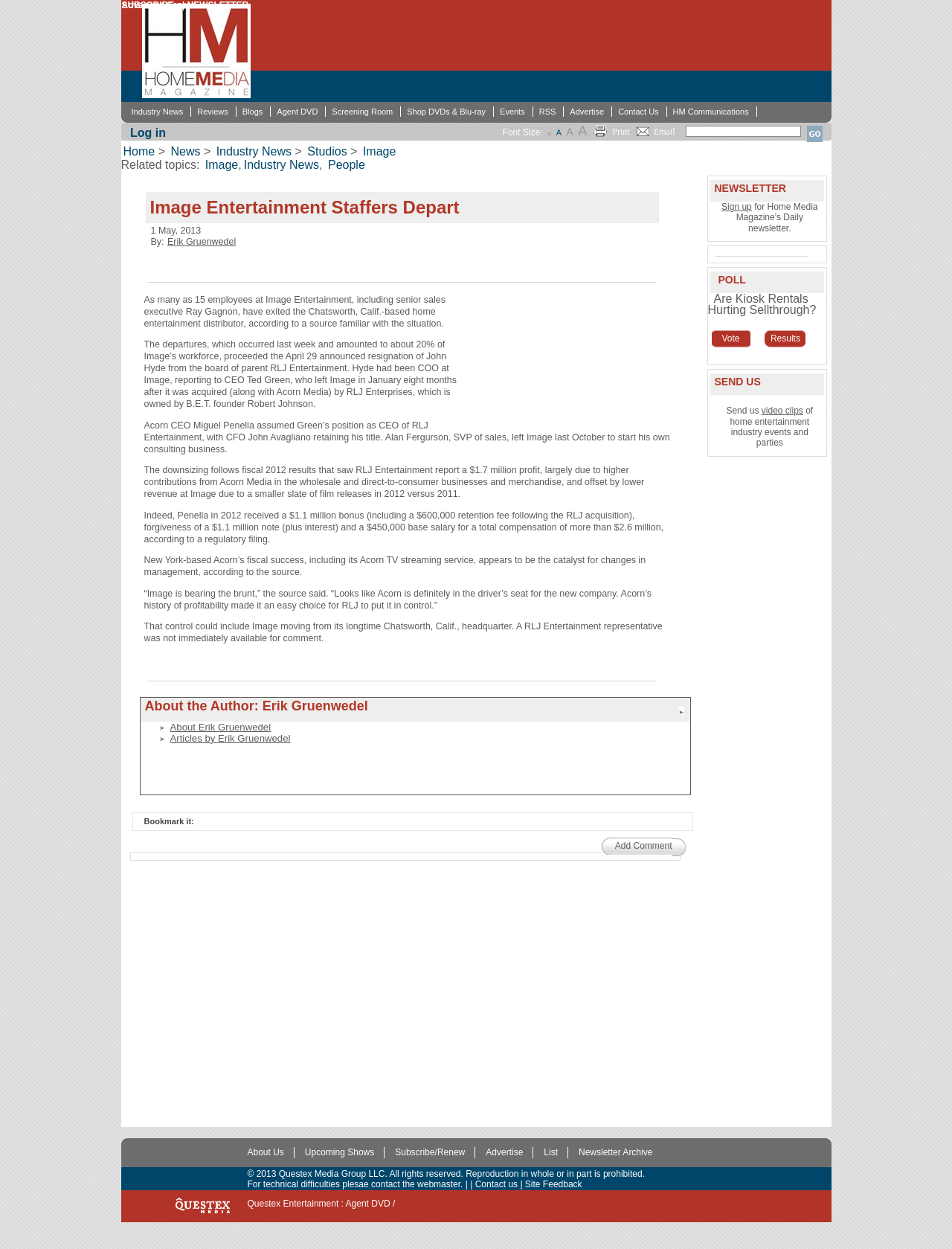Could you specify the bounding box coordinates for the clickable section to complete the following instruction: "Search for something"?

[0.128, 0.0, 0.206, 0.008]